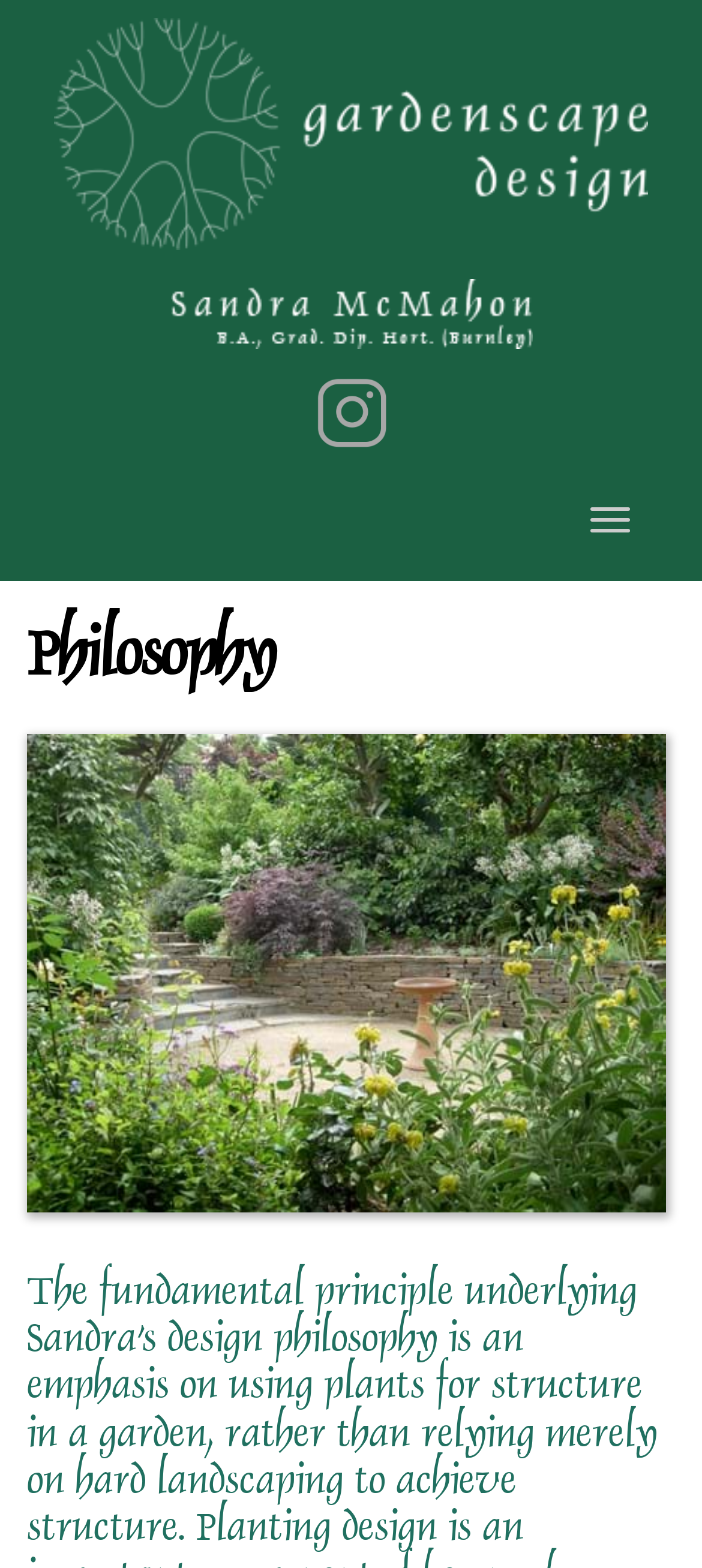Provide a thorough description of the webpage's content and layout.

The webpage is about Sandra McMahon, a respected landscape designer in Melbourne, and her design philosophy. At the top of the page, there is a horizontal tab list with multiple tabs, including "Default design". Below the tab list, there is a button labeled "Toggle navigation" on the right side. 

The main content of the page is divided into two sections. On the left side, there is a heading titled "Philosophy", which is followed by a descriptive text about Sandra McMahon's design principle, emphasizing the use of plants for structure in her designs, including native Australian gardens, Mediterranean, and traditional European styles.

On the right side, there is a large image showcasing a beautiful and restful garden space, which is a representation of Sandra McMahon's design work. The image takes up most of the right side of the page, stretching from the top to the bottom.